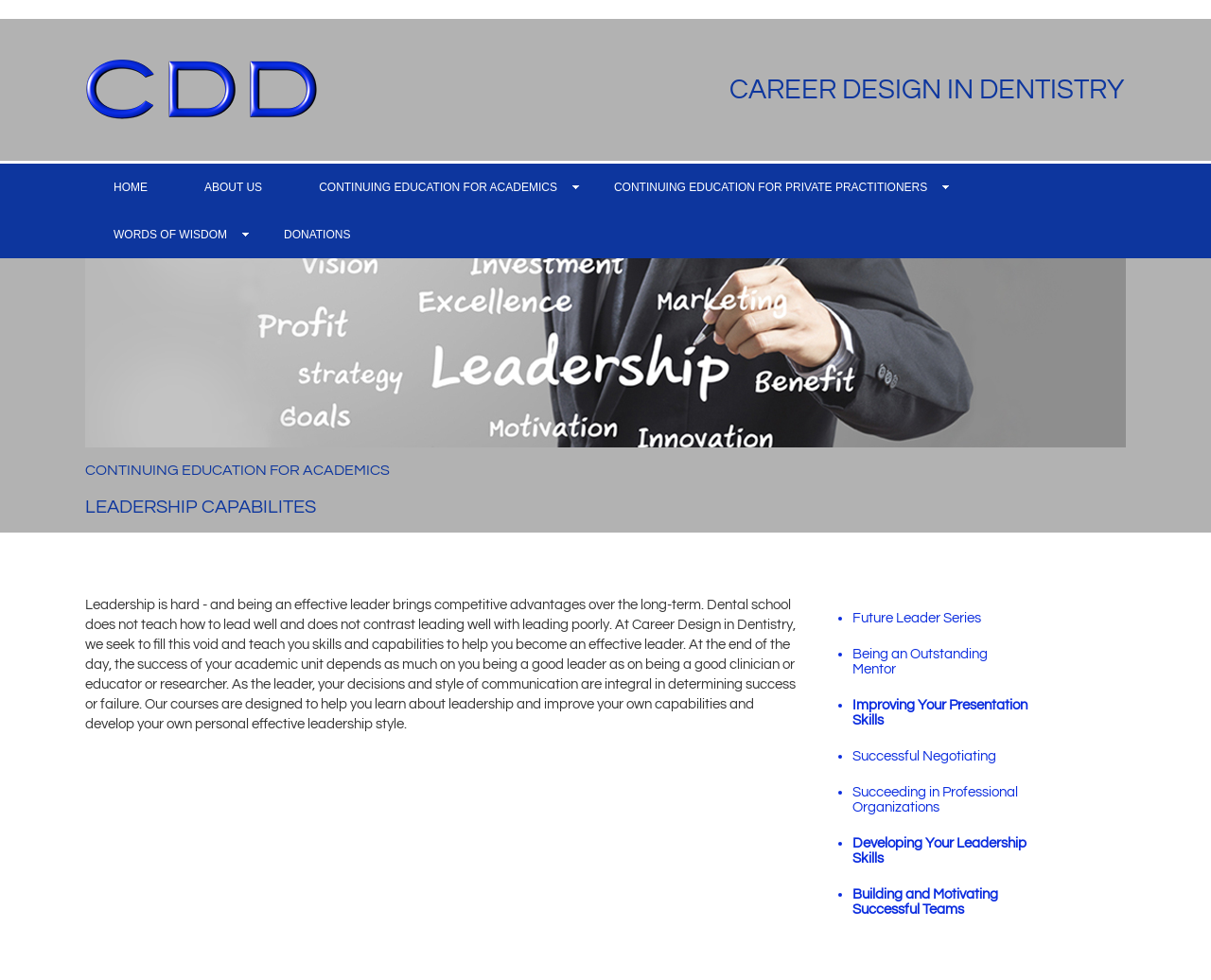Given the element description "ABOUT US", identify the bounding box of the corresponding UI element.

[0.145, 0.167, 0.24, 0.215]